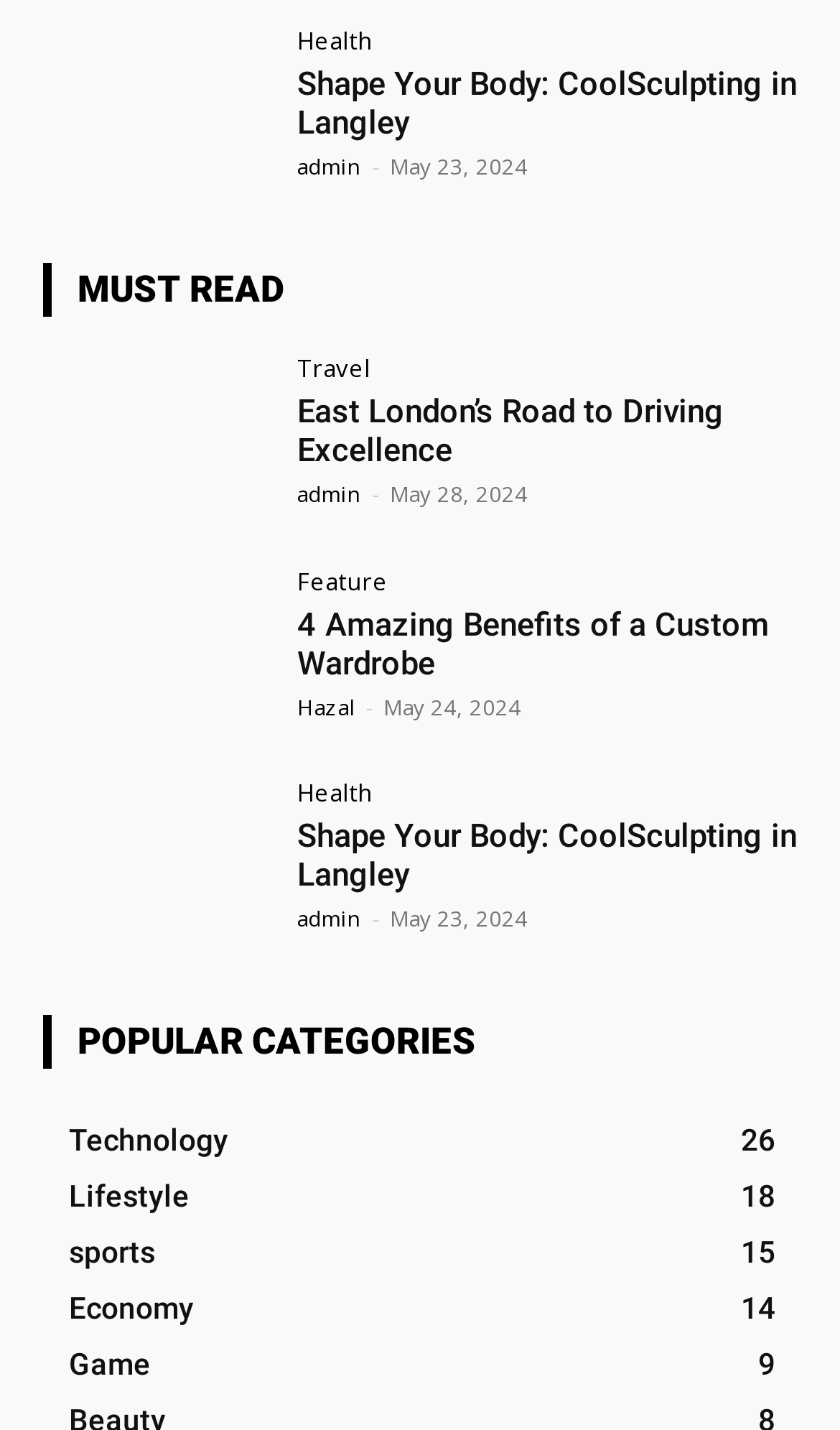Please use the details from the image to answer the following question comprehensively:
How many categories are listed under 'POPULAR CATEGORIES'?

The section 'POPULAR CATEGORIES' lists 5 categories: 'Technology', 'Lifestyle', 'Sports', 'Economy', and 'Game'.